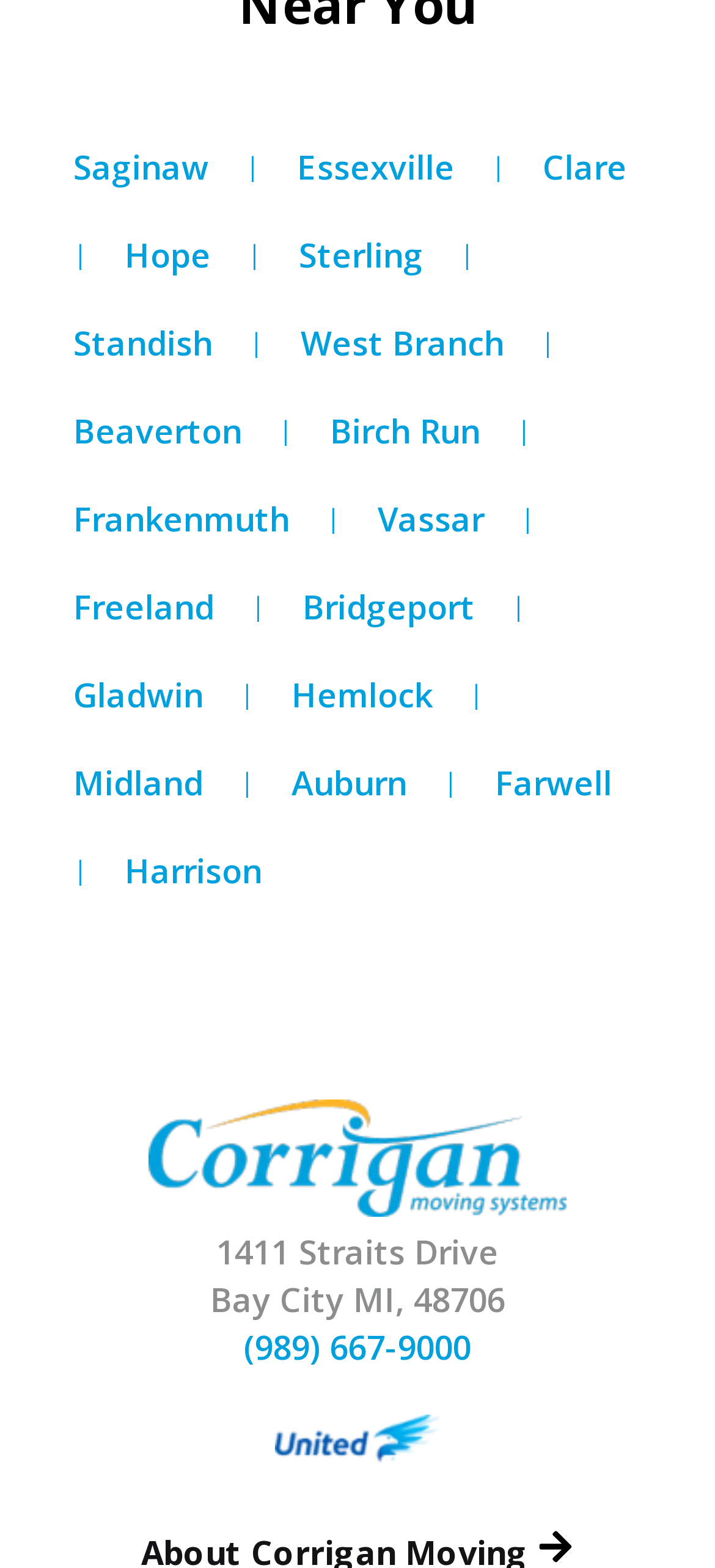Find the bounding box coordinates of the area to click in order to follow the instruction: "View Corrigan Moving Logo".

[0.208, 0.701, 0.792, 0.775]